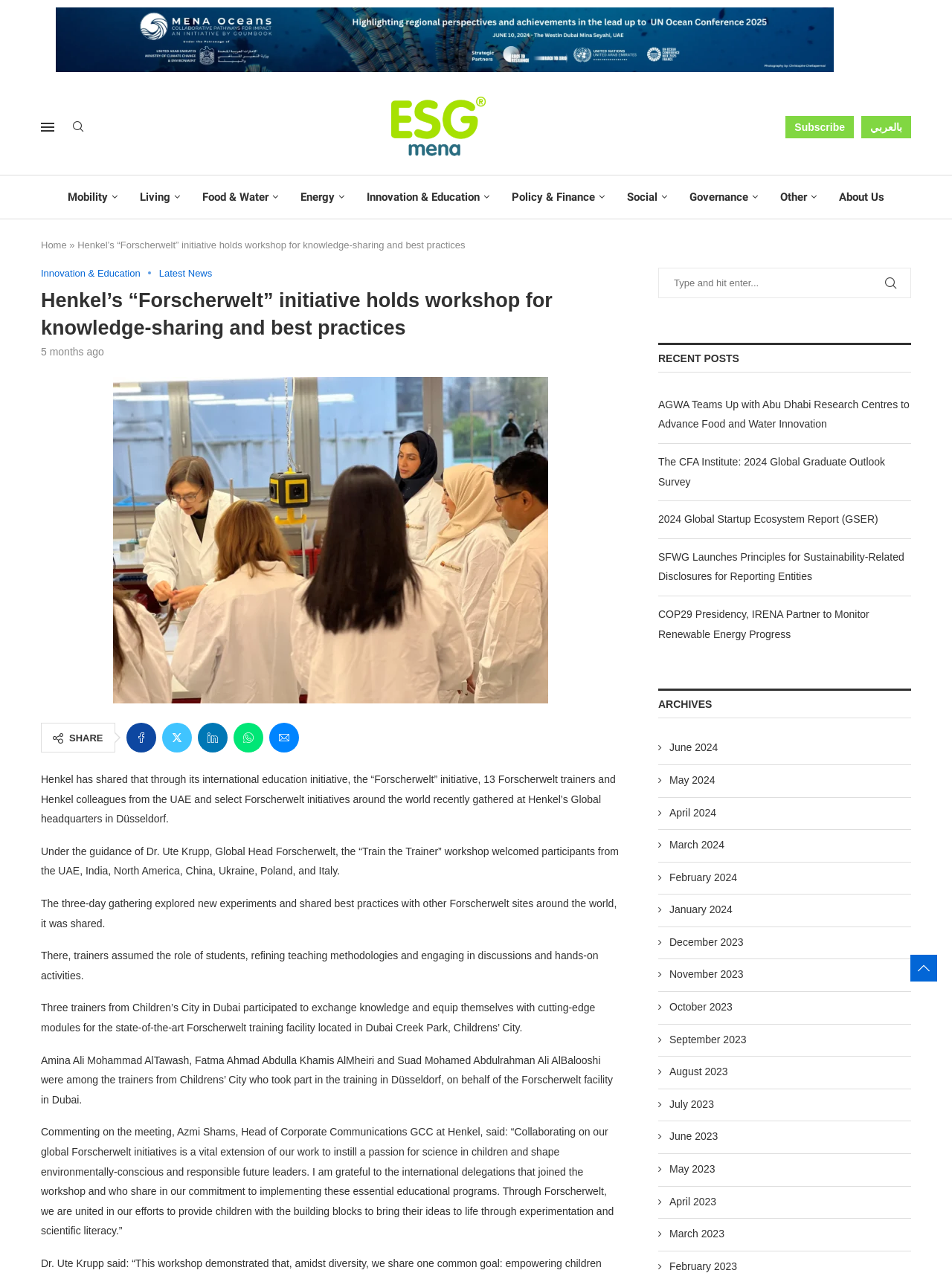What is the primary heading on this webpage?

Henkel’s “Forscherwelt” initiative holds workshop for knowledge-sharing and best practices